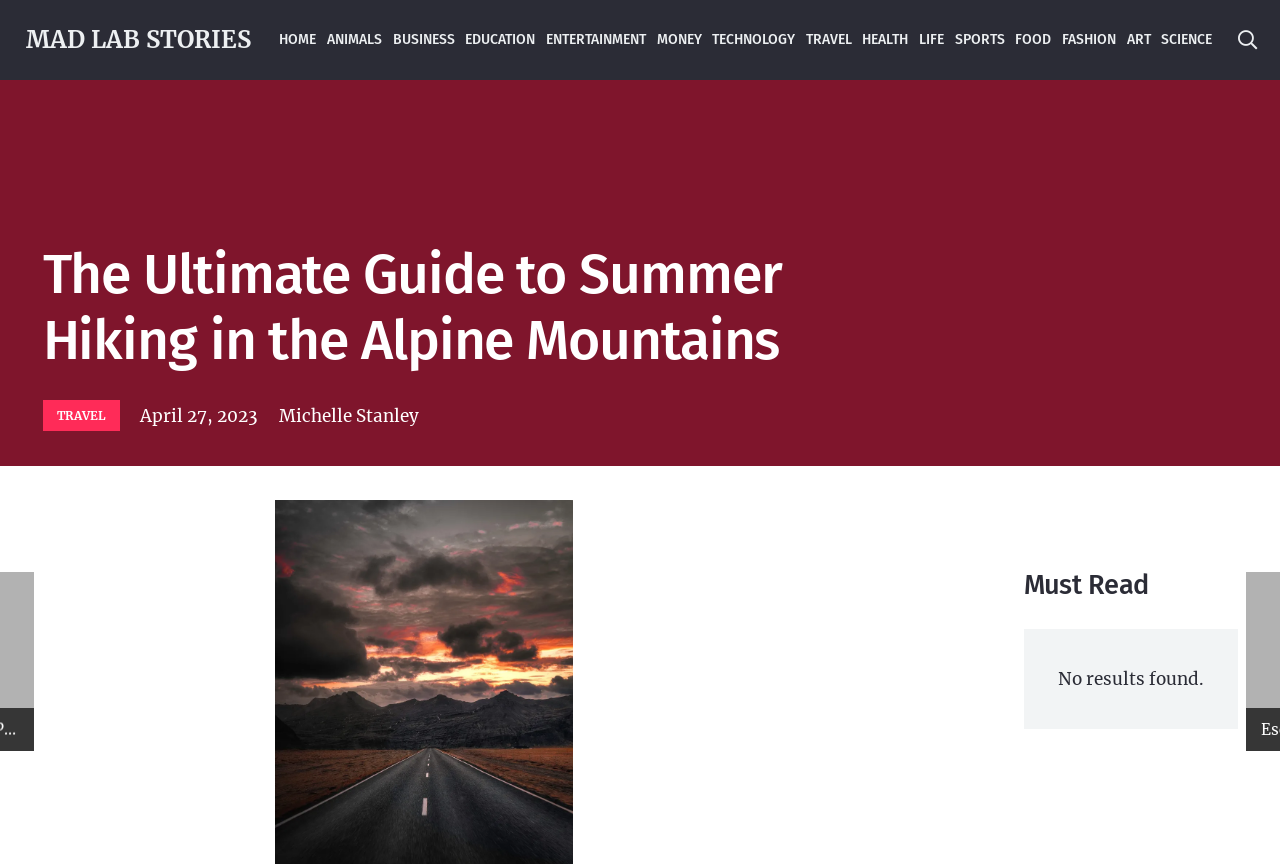Could you highlight the region that needs to be clicked to execute the instruction: "search for something"?

[0.958, 0.019, 0.991, 0.074]